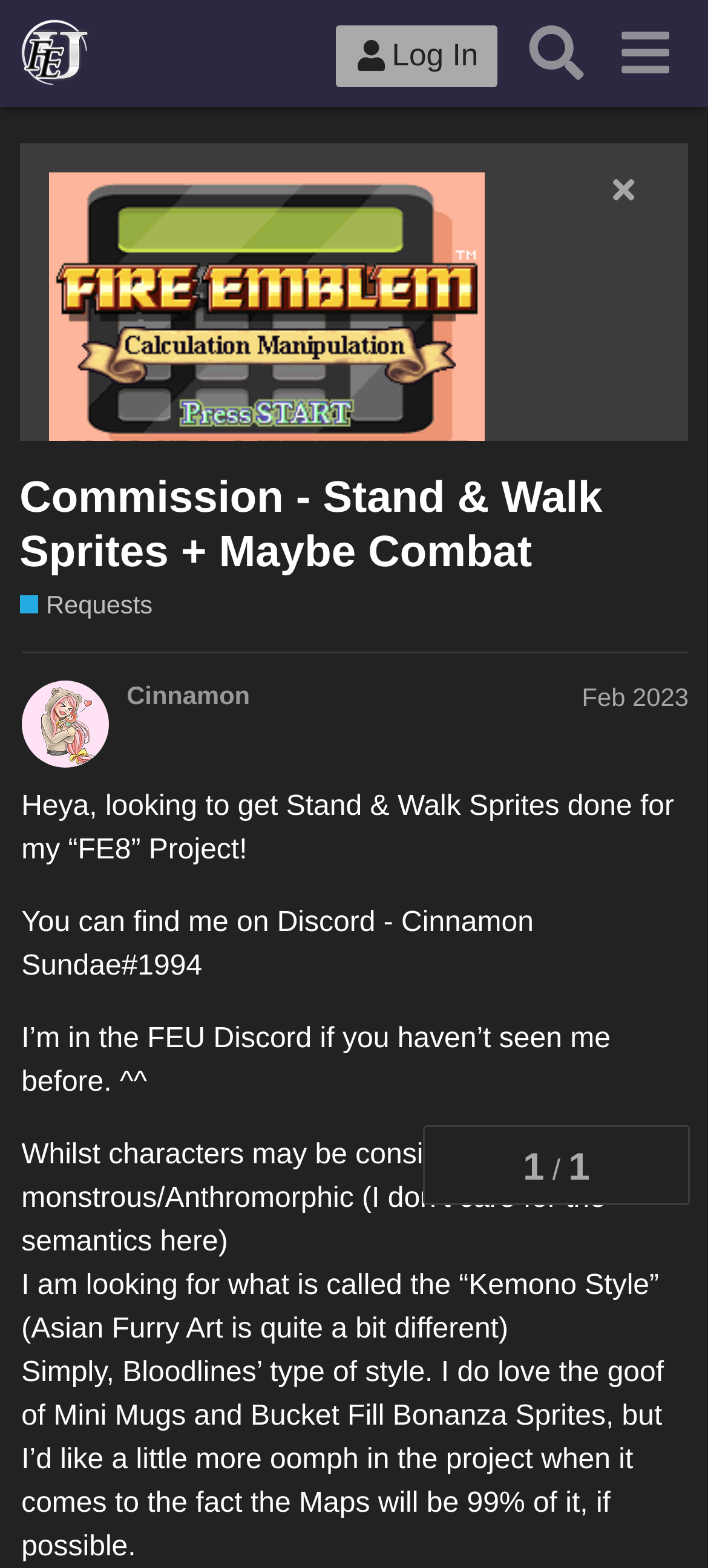Can you specify the bounding box coordinates for the region that should be clicked to fulfill this instruction: "Download the 'Calculation Manipulation' patch".

[0.069, 0.315, 0.66, 0.335]